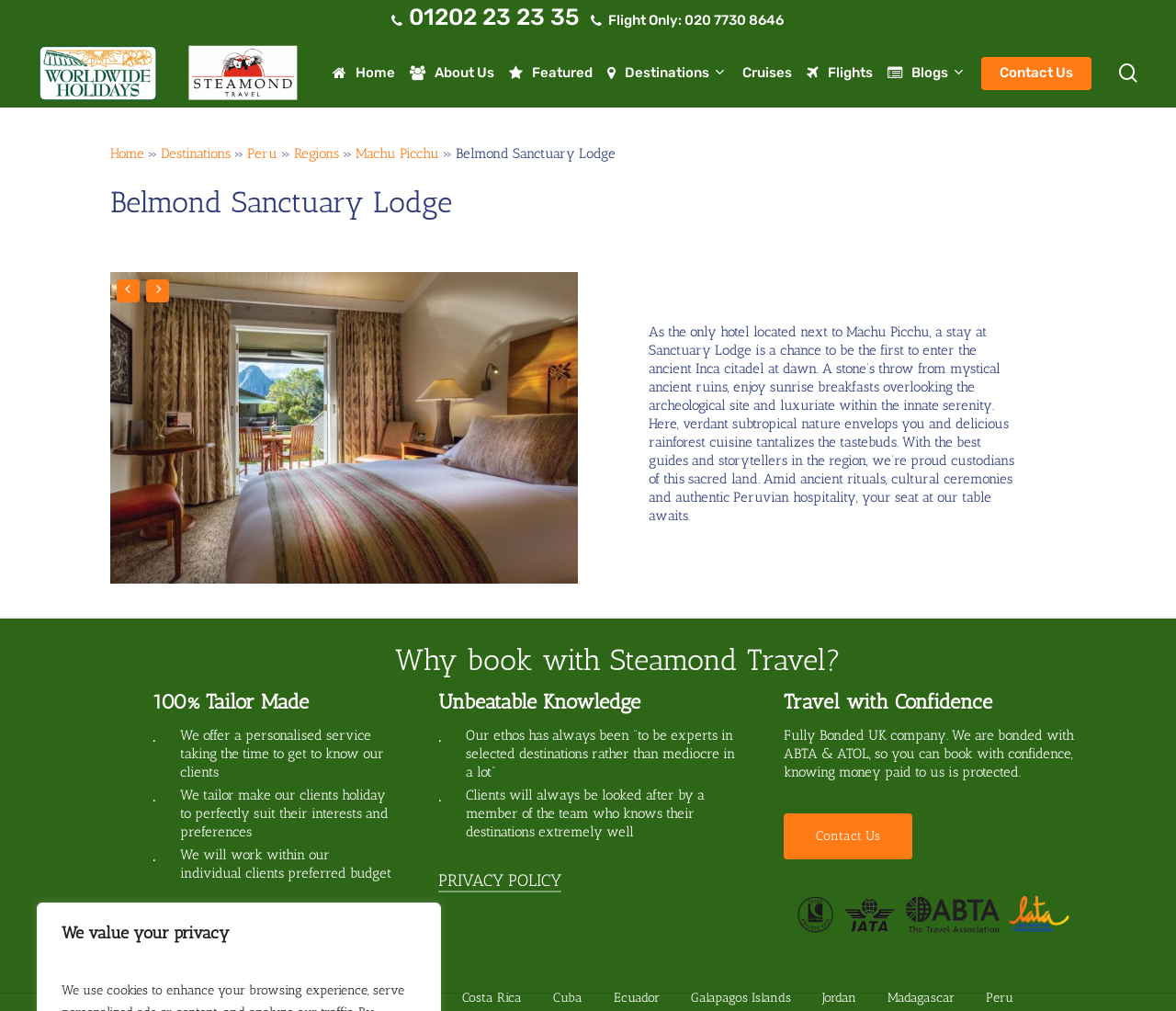What is the phone number for flight bookings?
Please give a detailed and elaborate answer to the question.

I found the answer by looking at the link element with the text '020 7730 8646' which is located near the top of the webpage, indicating that it is a contact number for flight bookings.